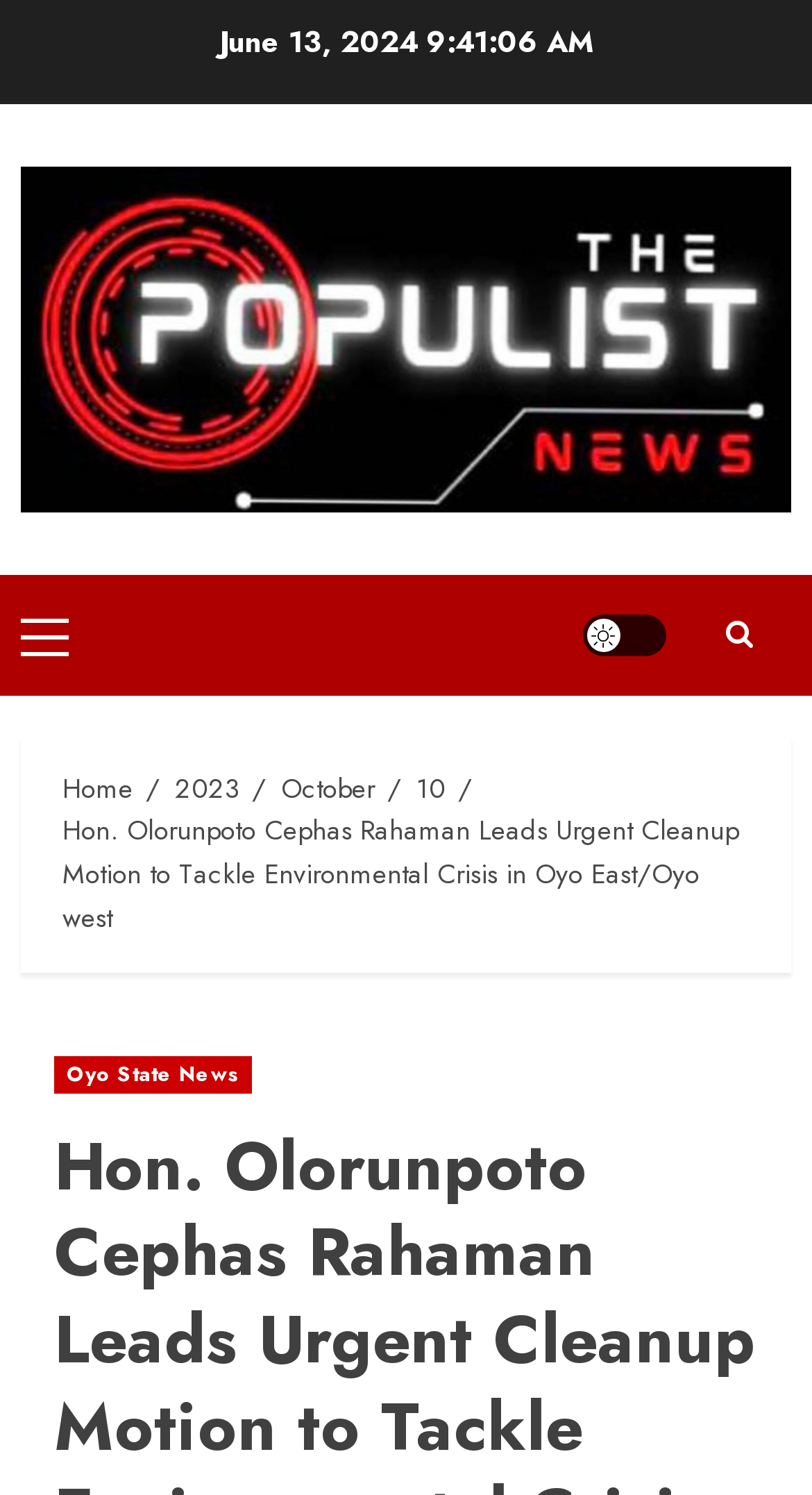Could you locate the bounding box coordinates for the section that should be clicked to accomplish this task: "Read the article about Hon. Olorunpoto Cephas Rahaman".

[0.077, 0.543, 0.91, 0.628]